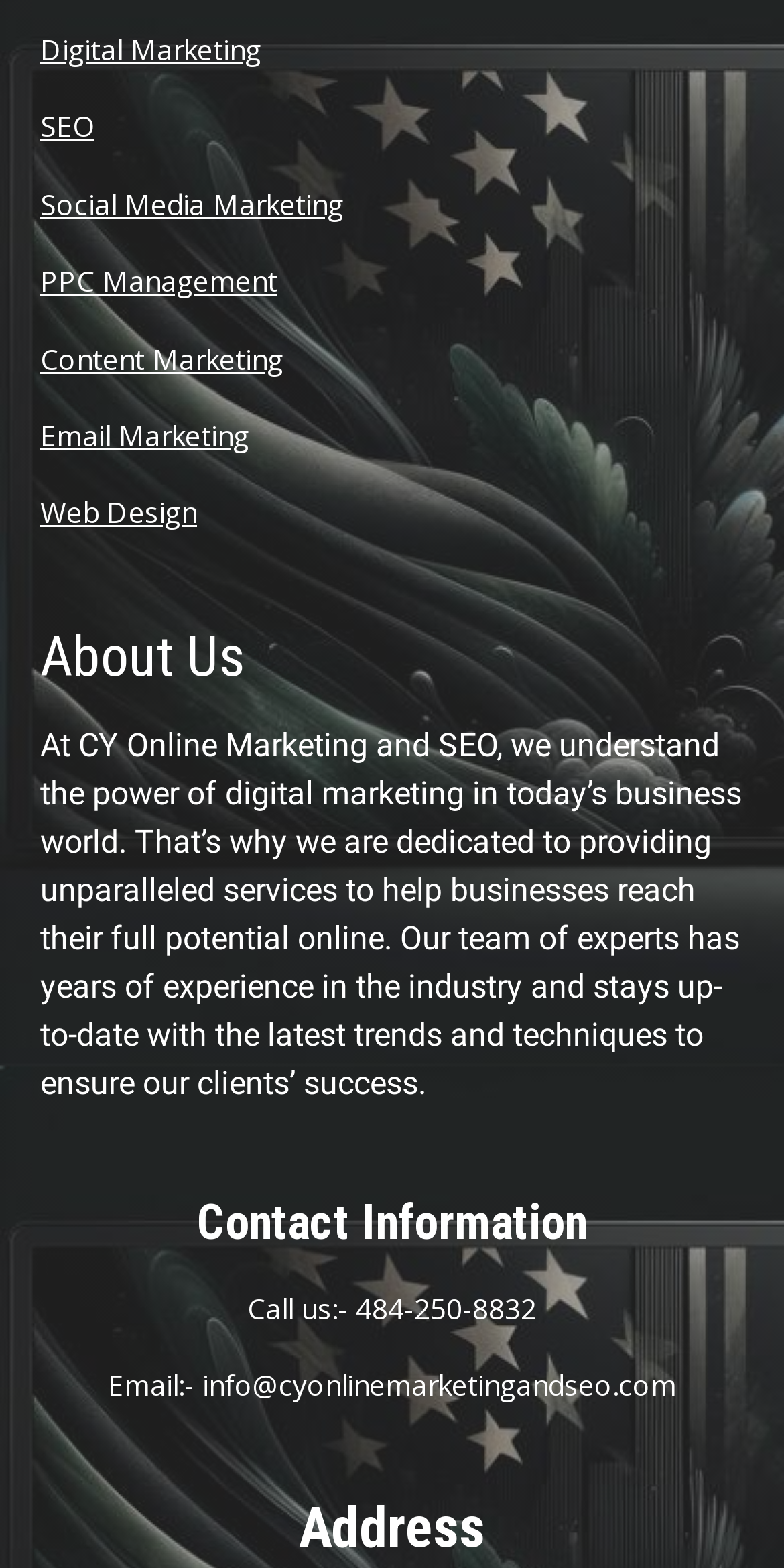Please respond to the question with a concise word or phrase:
What is the section that describes the company's mission?

About Us